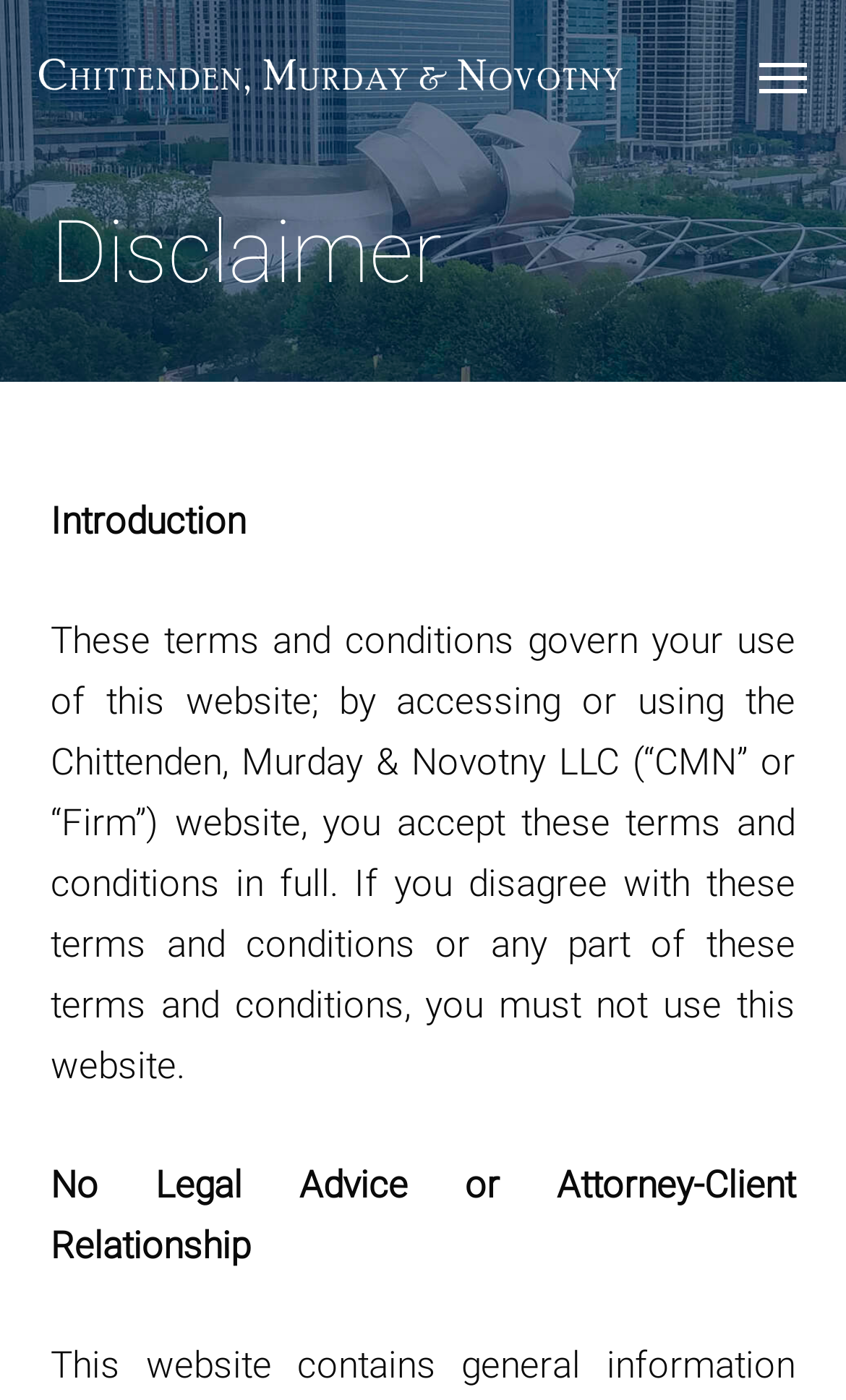Is the navigation menu expanded?
Please look at the screenshot and answer in one word or a short phrase.

No